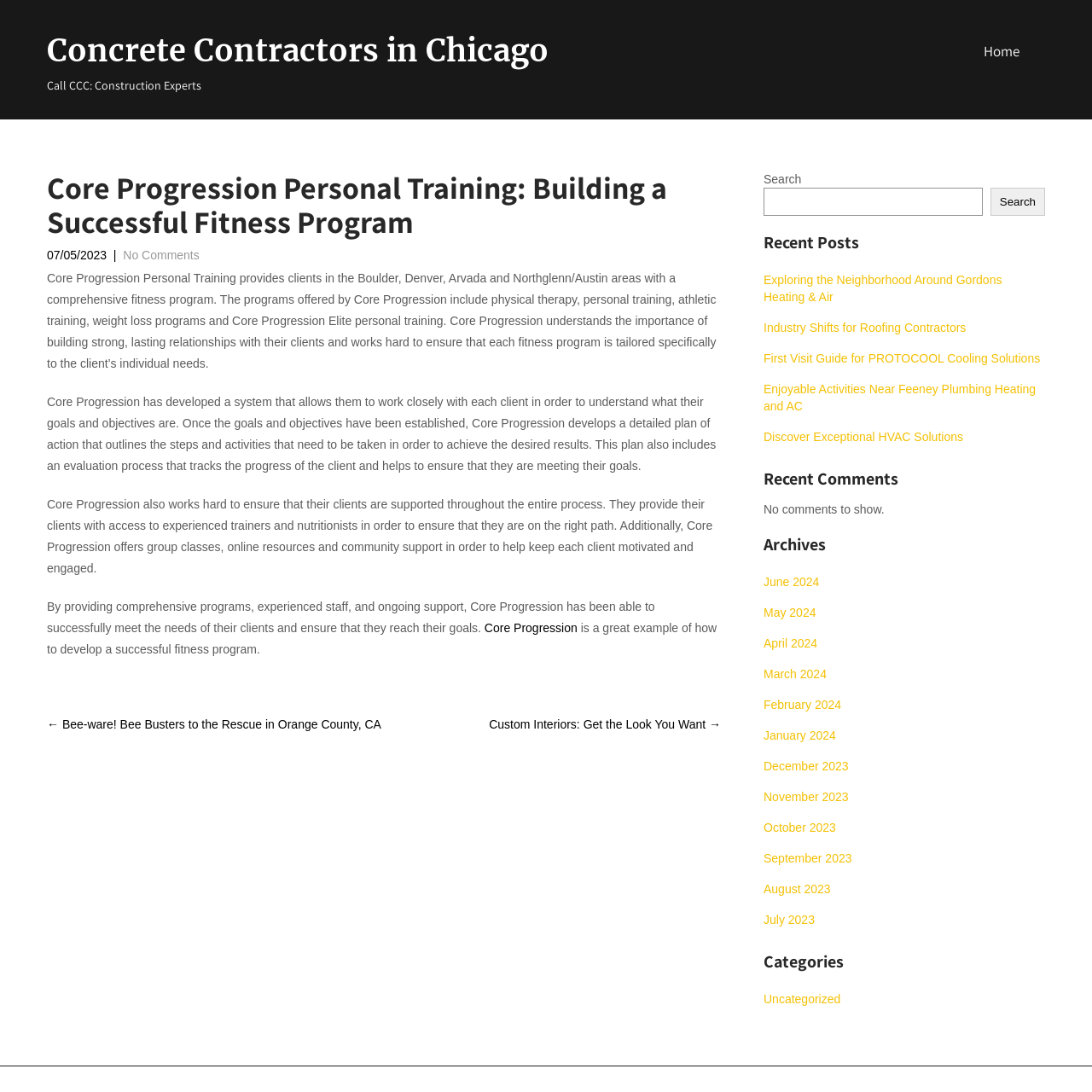Kindly determine the bounding box coordinates of the area that needs to be clicked to fulfill this instruction: "Click the 'Home' link".

[0.877, 0.023, 0.957, 0.07]